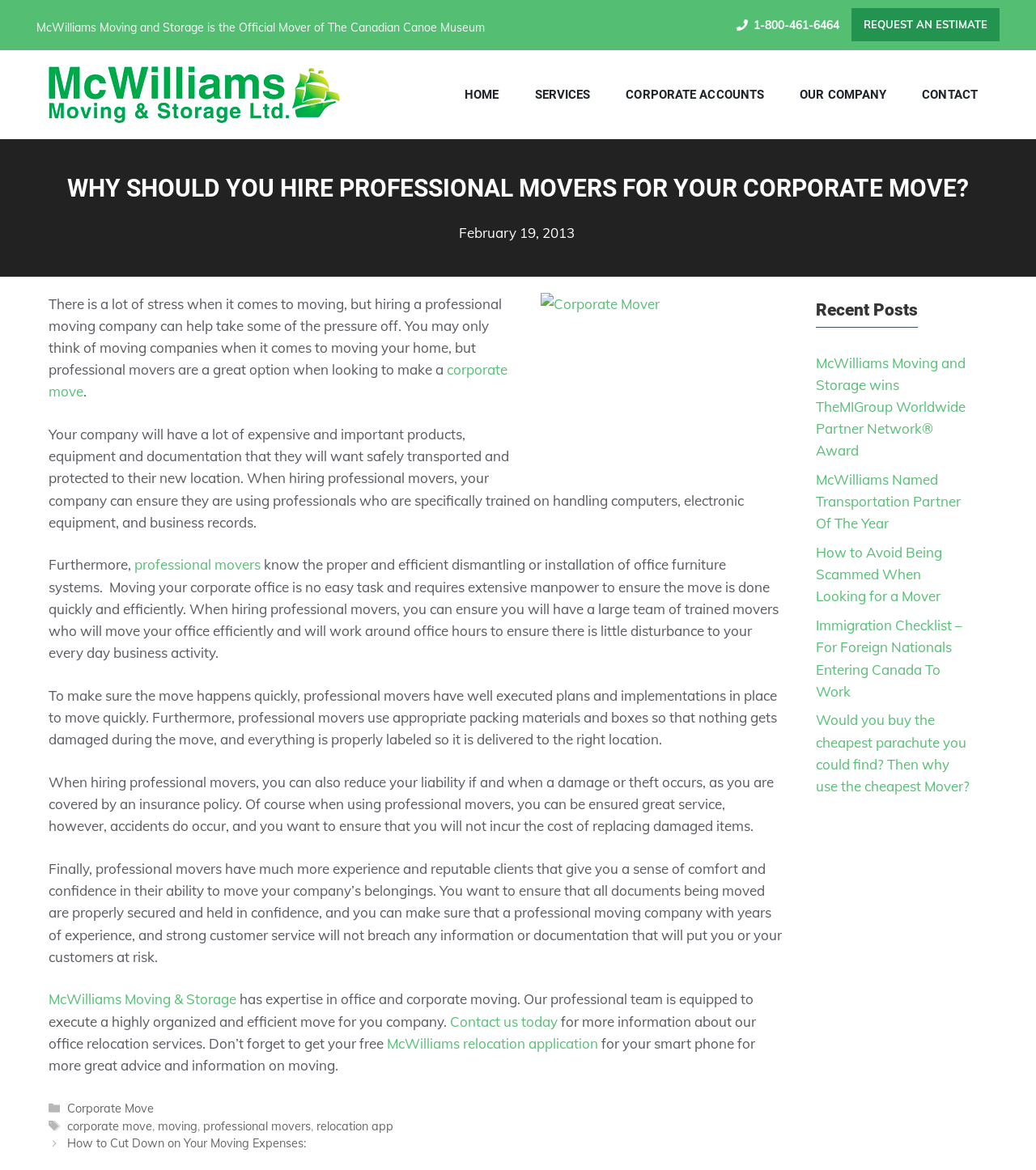What is the company name of the official mover of The Canadian Canoe Museum?
Using the image, answer in one word or phrase.

McWilliams Moving and Storage